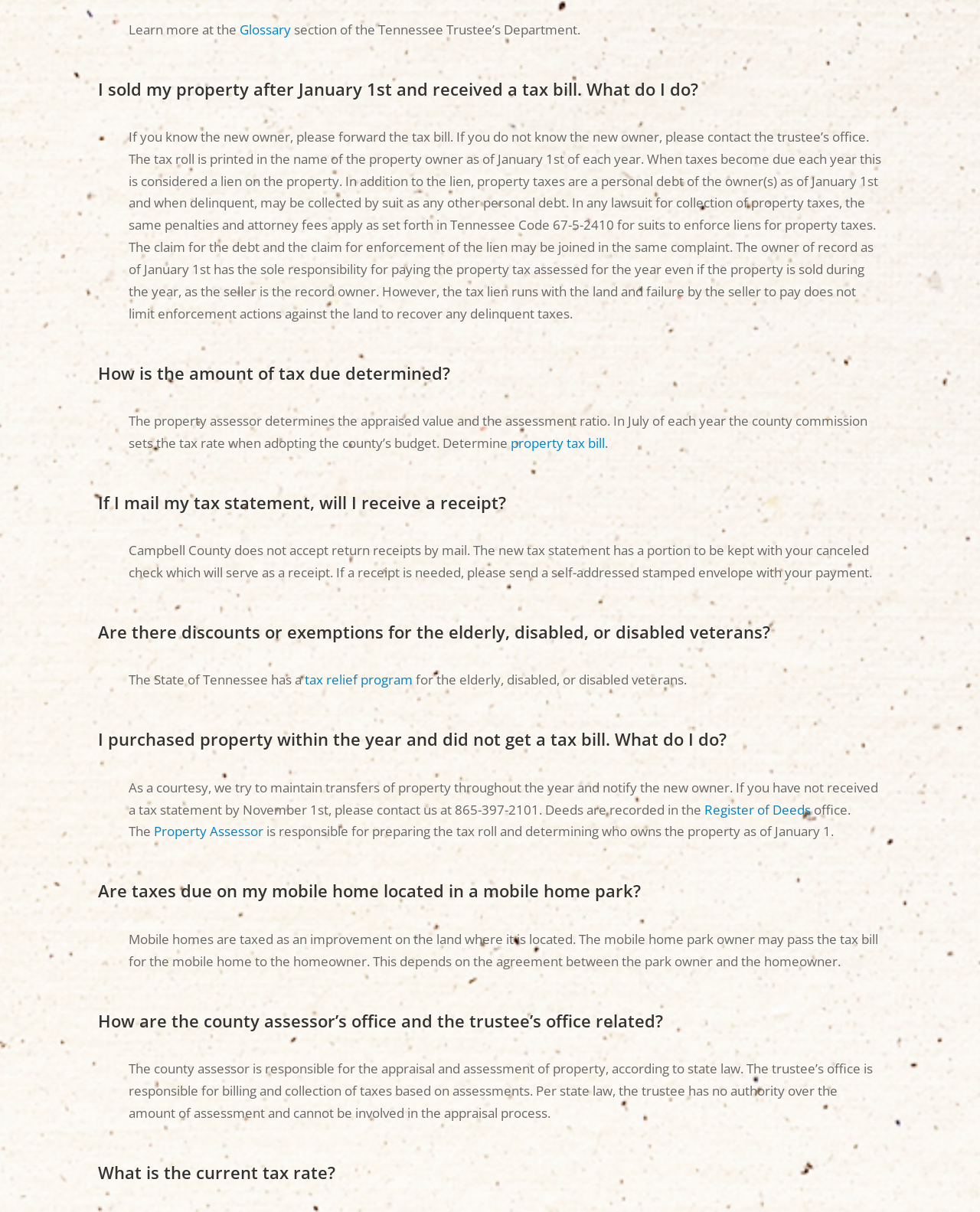How is the amount of tax due determined?
Please answer using one word or phrase, based on the screenshot.

By the property assessor and county commission